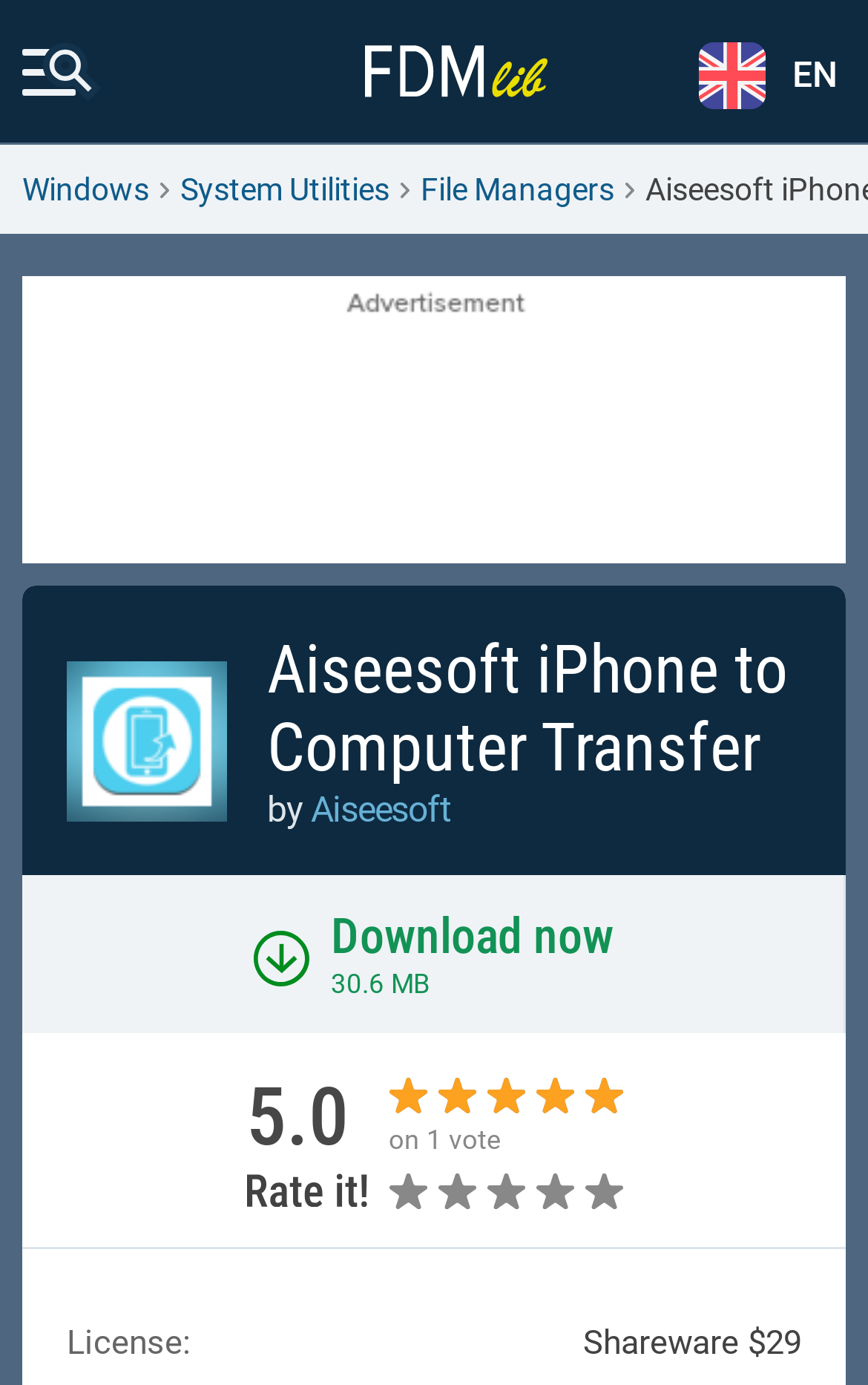Can you find and provide the title of the webpage?

Aiseesoft iPhone to Computer Transfer